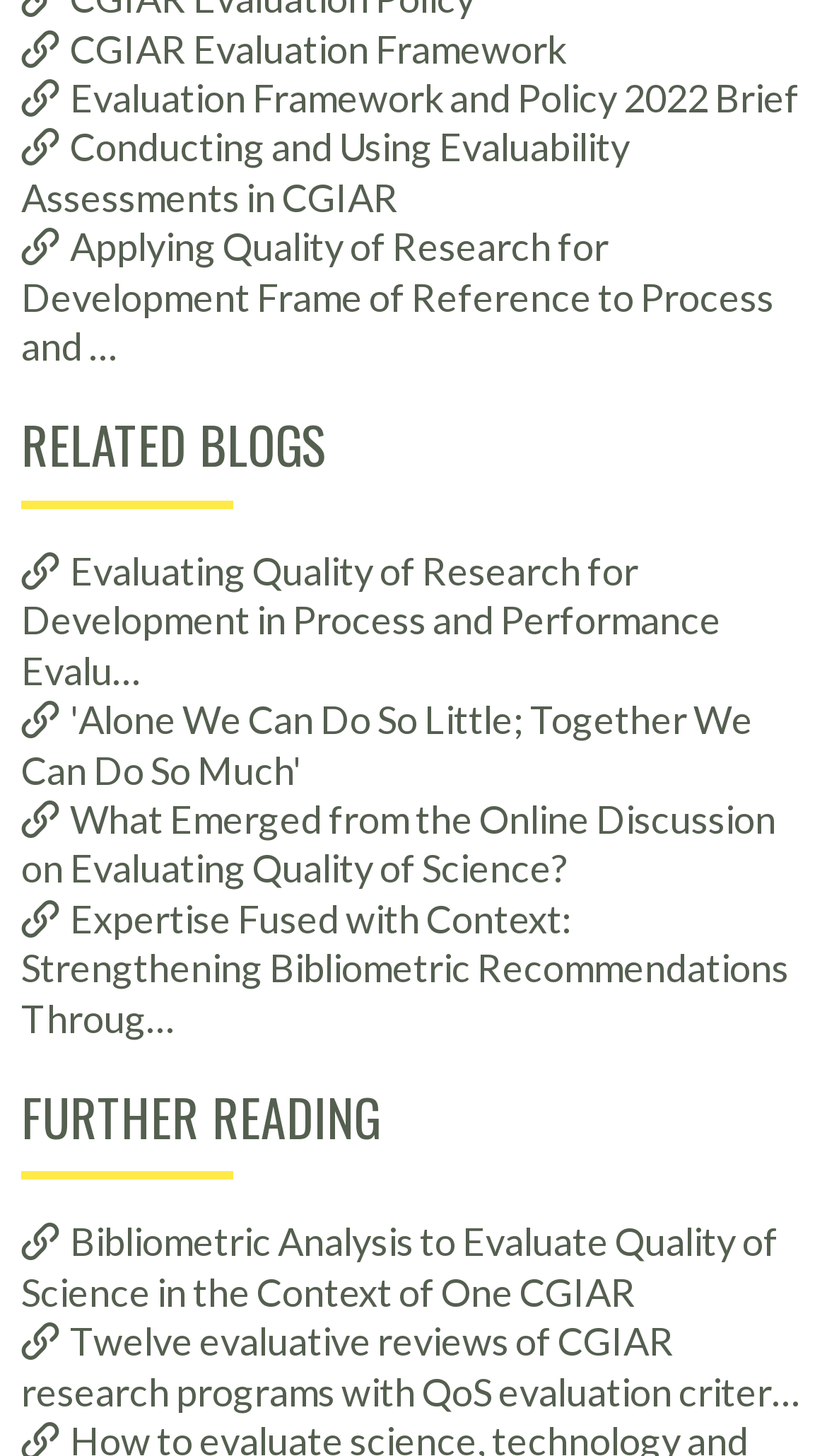How many links are under the 'RELATED BLOGS' heading? Based on the screenshot, please respond with a single word or phrase.

4